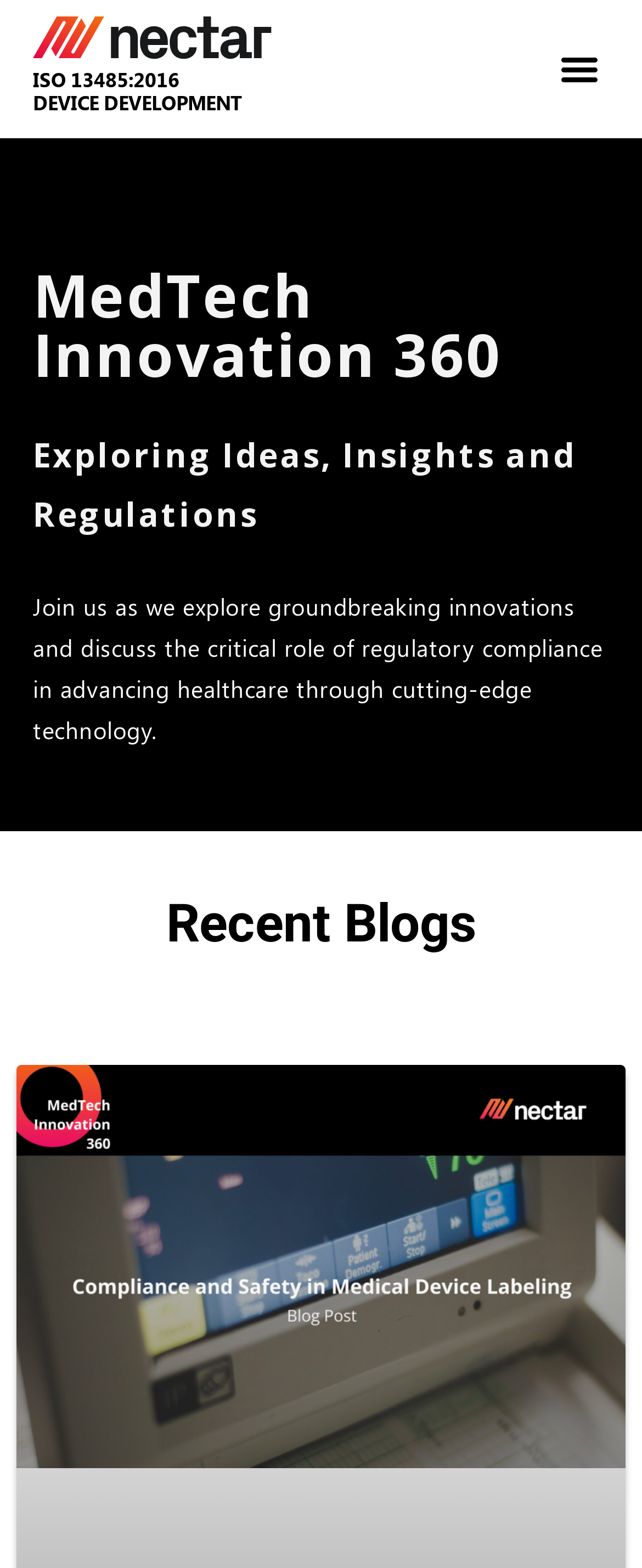Determine the bounding box coordinates of the UI element described below. Use the format (top-left x, top-left y, bottom-right x, bottom-right y) with floating point numbers between 0 and 1: Menu

[0.856, 0.025, 0.949, 0.063]